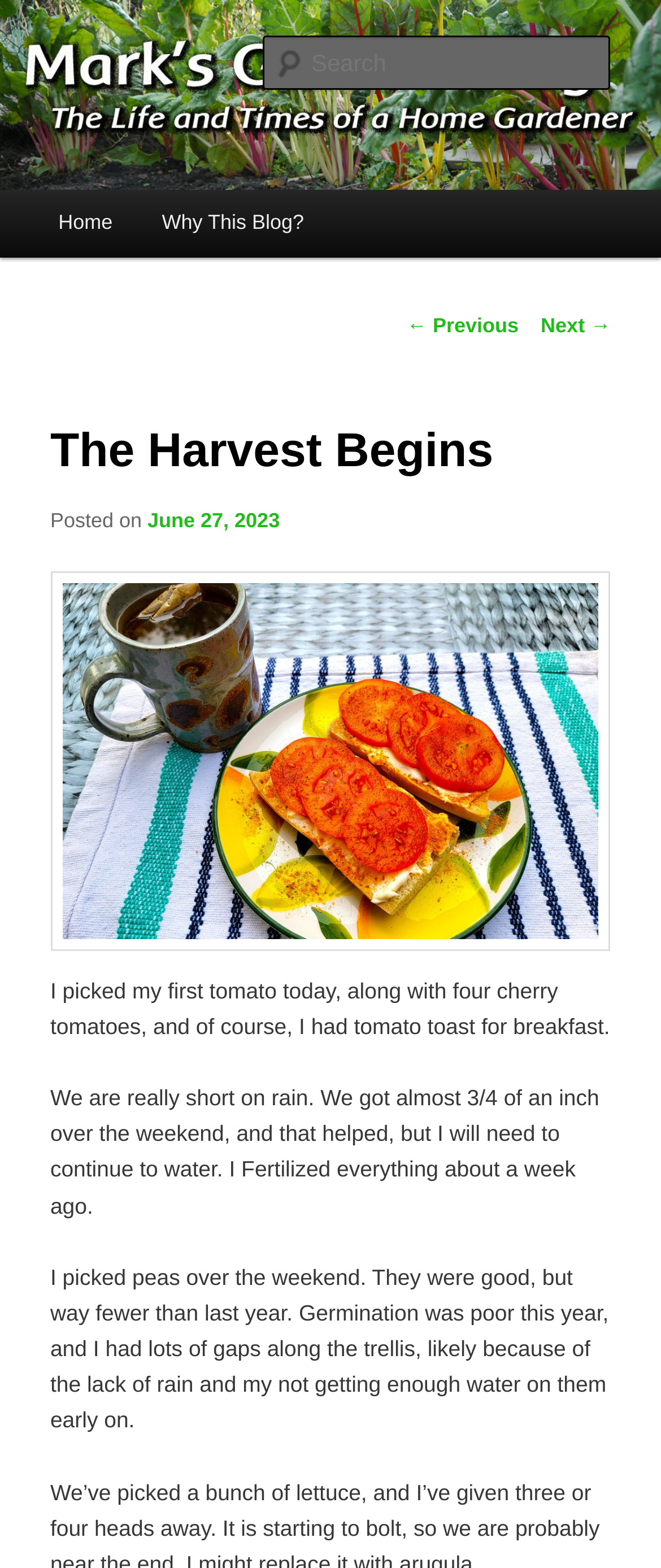Locate the bounding box coordinates of the UI element described by: "← Previous". The bounding box coordinates should consist of four float numbers between 0 and 1, i.e., [left, top, right, bottom].

[0.615, 0.2, 0.785, 0.216]